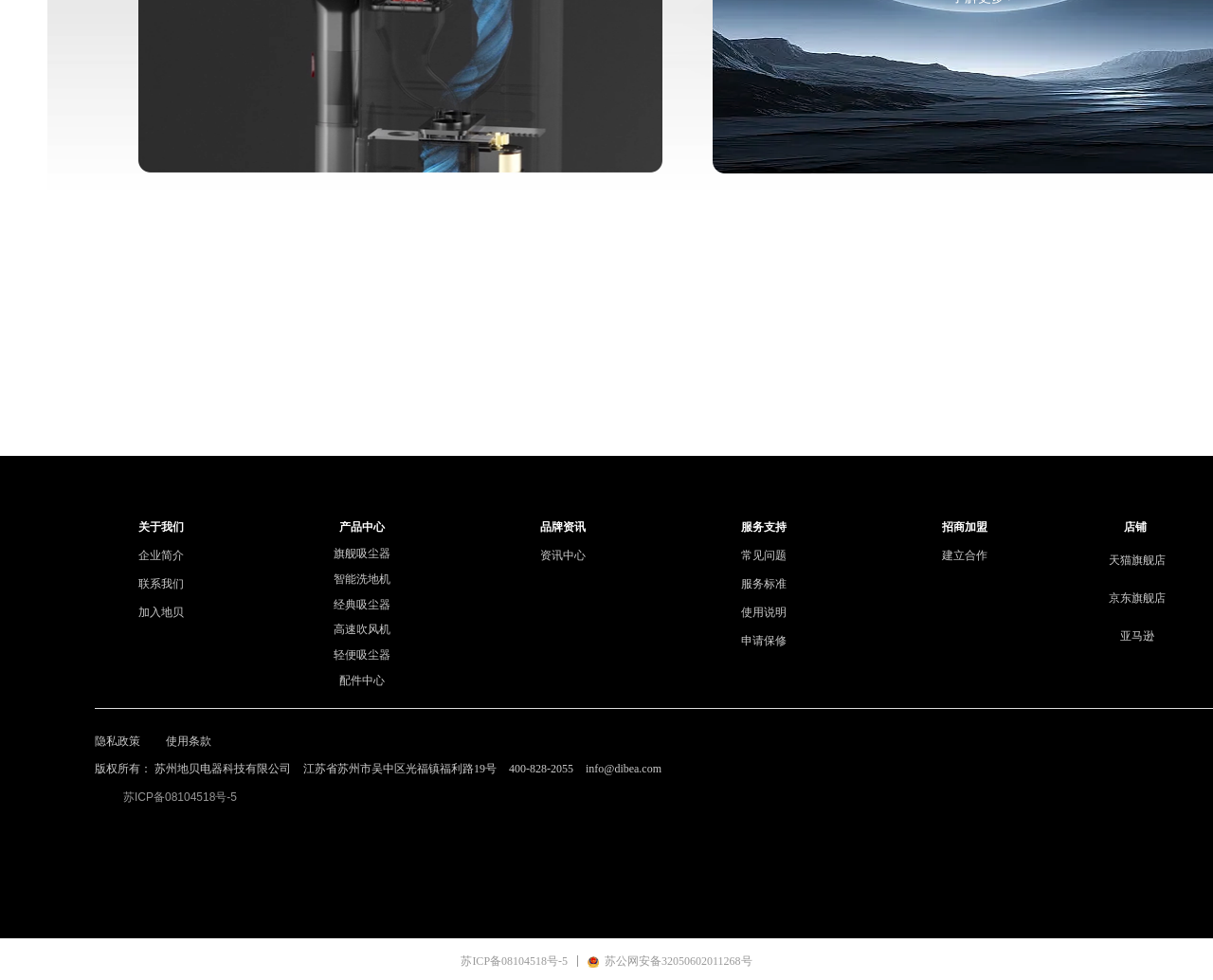Carefully examine the image and provide an in-depth answer to the question: How many social media links are there?

I counted the number of social media links, which are the links to '天猫旗舰店', '京东旗舰店', and '亚马逊'.